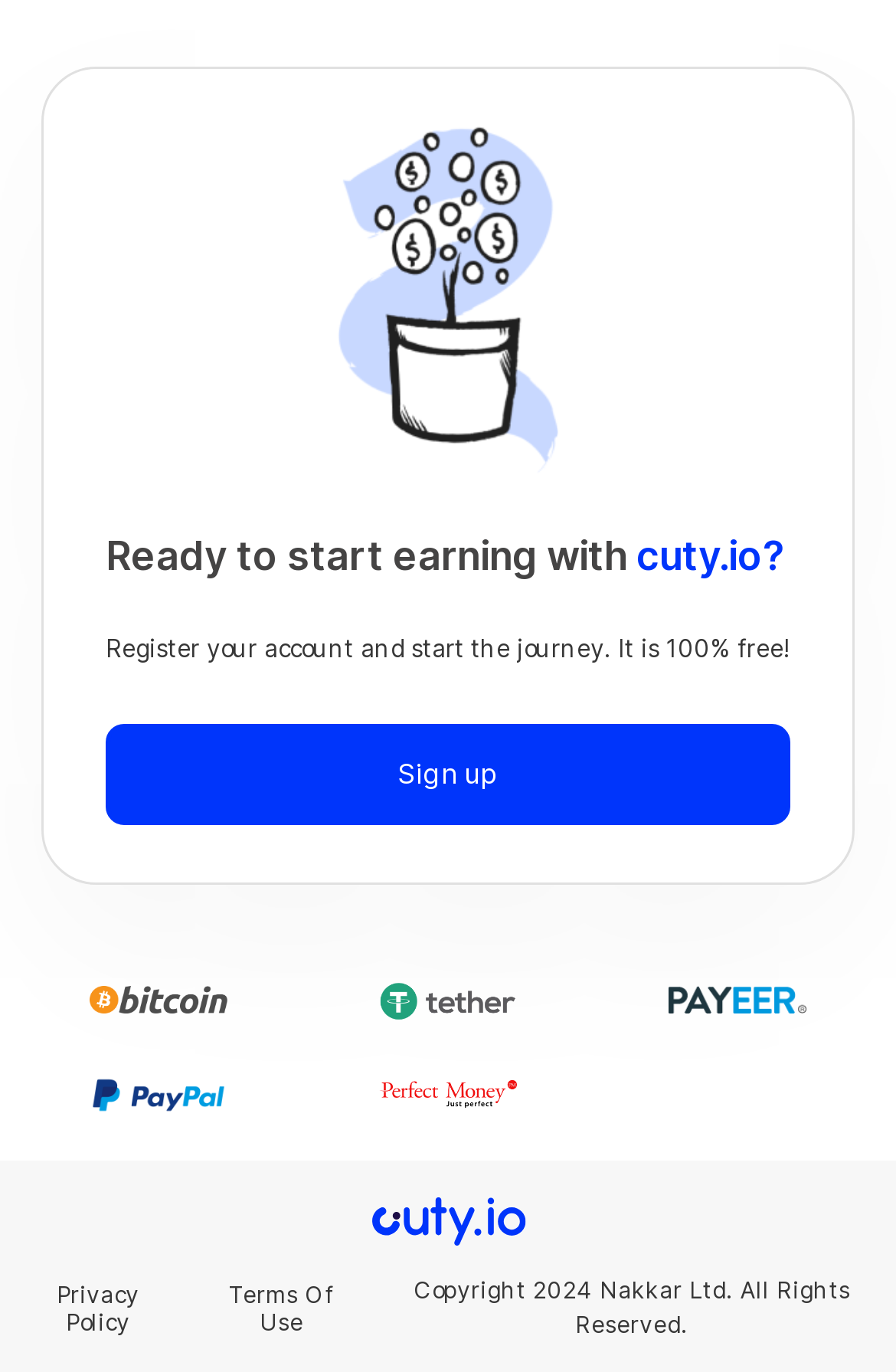Use a single word or phrase to answer the question: 
What is the main call-to-action on the webpage?

Sign up